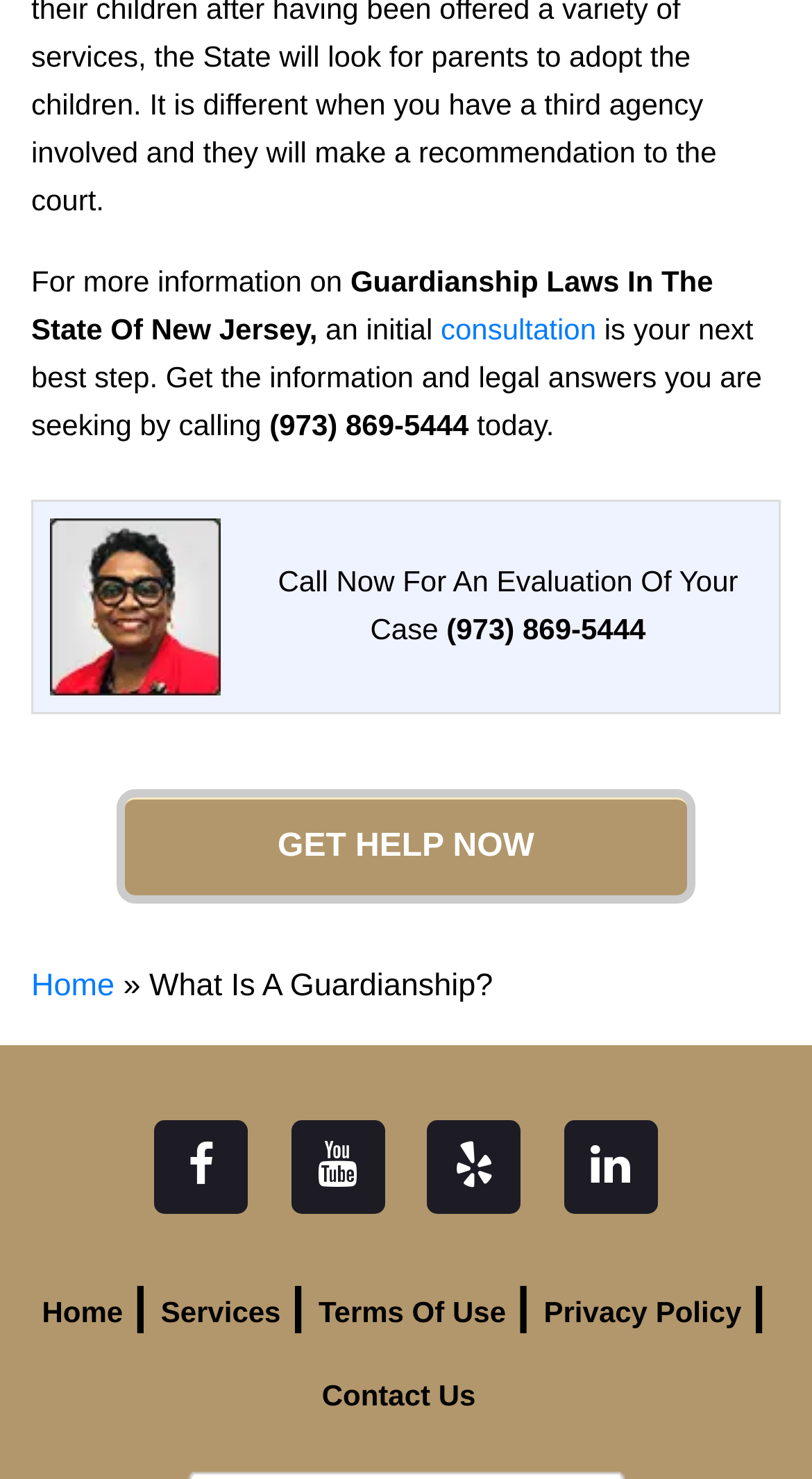What is the phone number to call for an evaluation?
Please provide a single word or phrase as the answer based on the screenshot.

(973) 869-5444